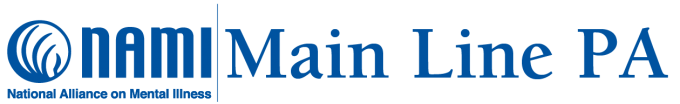Based on the image, please elaborate on the answer to the following question:
What is the shape of the design motif?

The logo features a stylized design that includes a circular motif, which emphasizes mental health awareness.